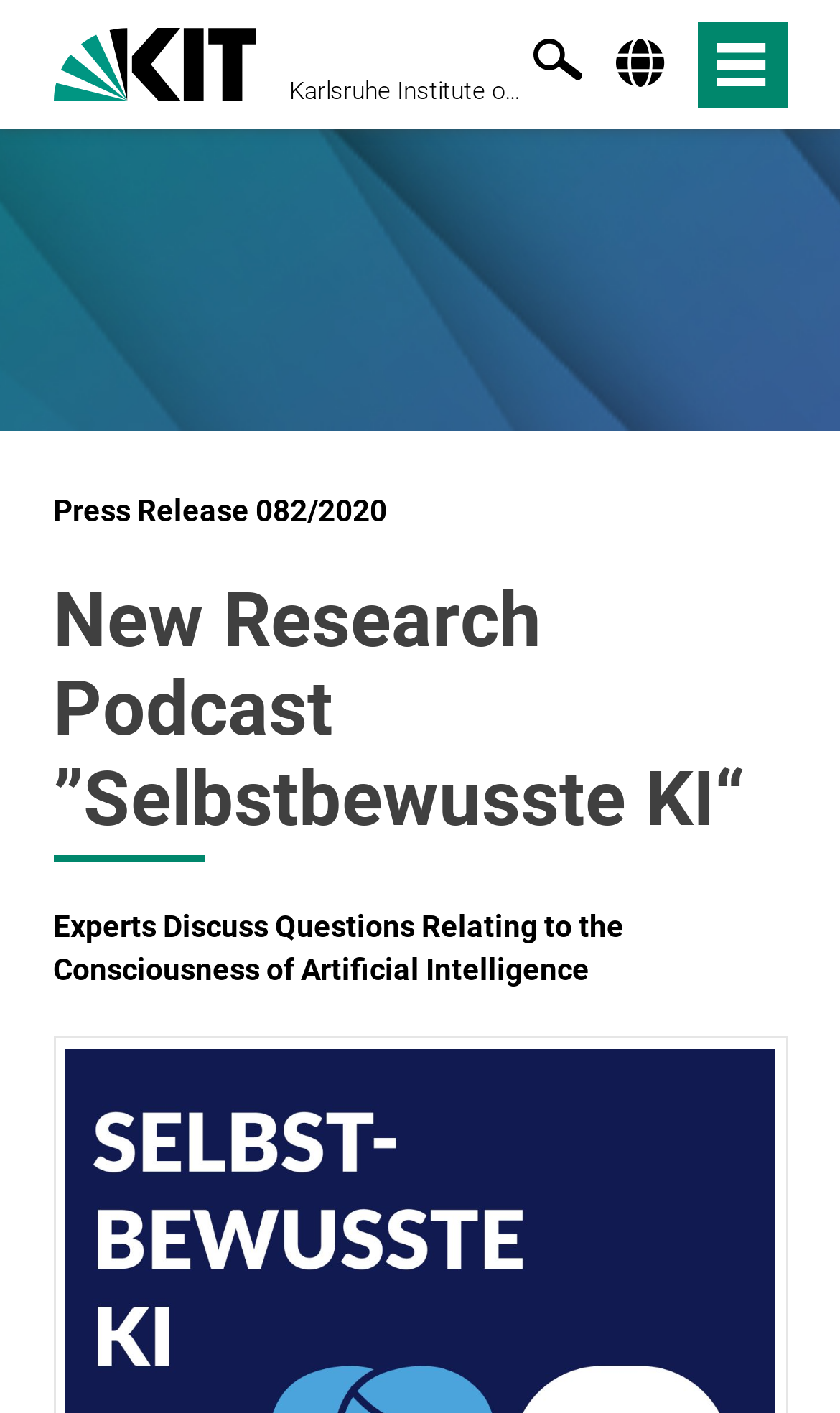What is the purpose of the icon at the top right corner? Examine the screenshot and reply using just one word or a brief phrase.

Search